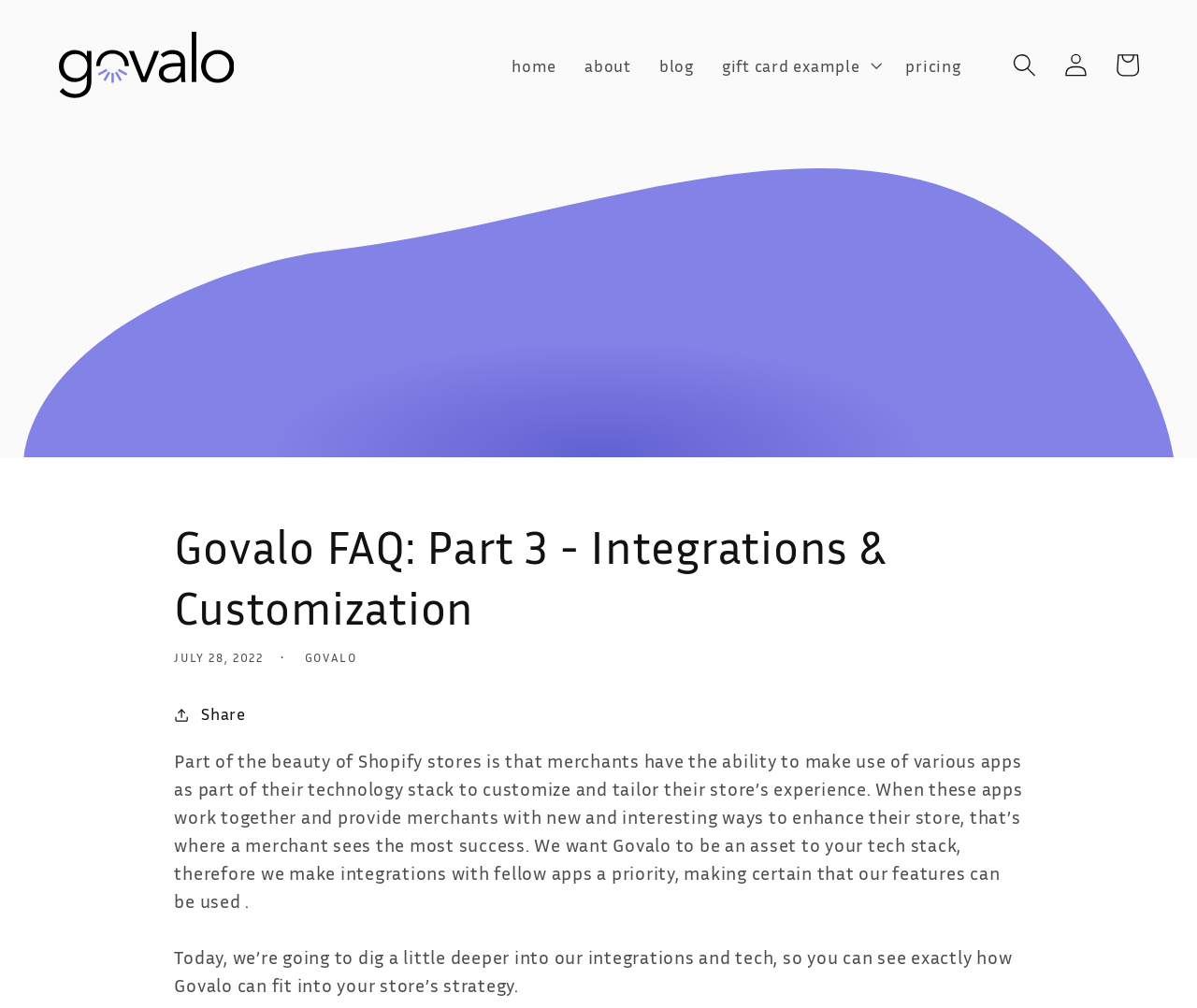Please determine the bounding box coordinates of the element to click on in order to accomplish the following task: "view cart". Ensure the coordinates are four float numbers ranging from 0 to 1, i.e., [left, top, right, bottom].

[0.92, 0.039, 0.963, 0.09]